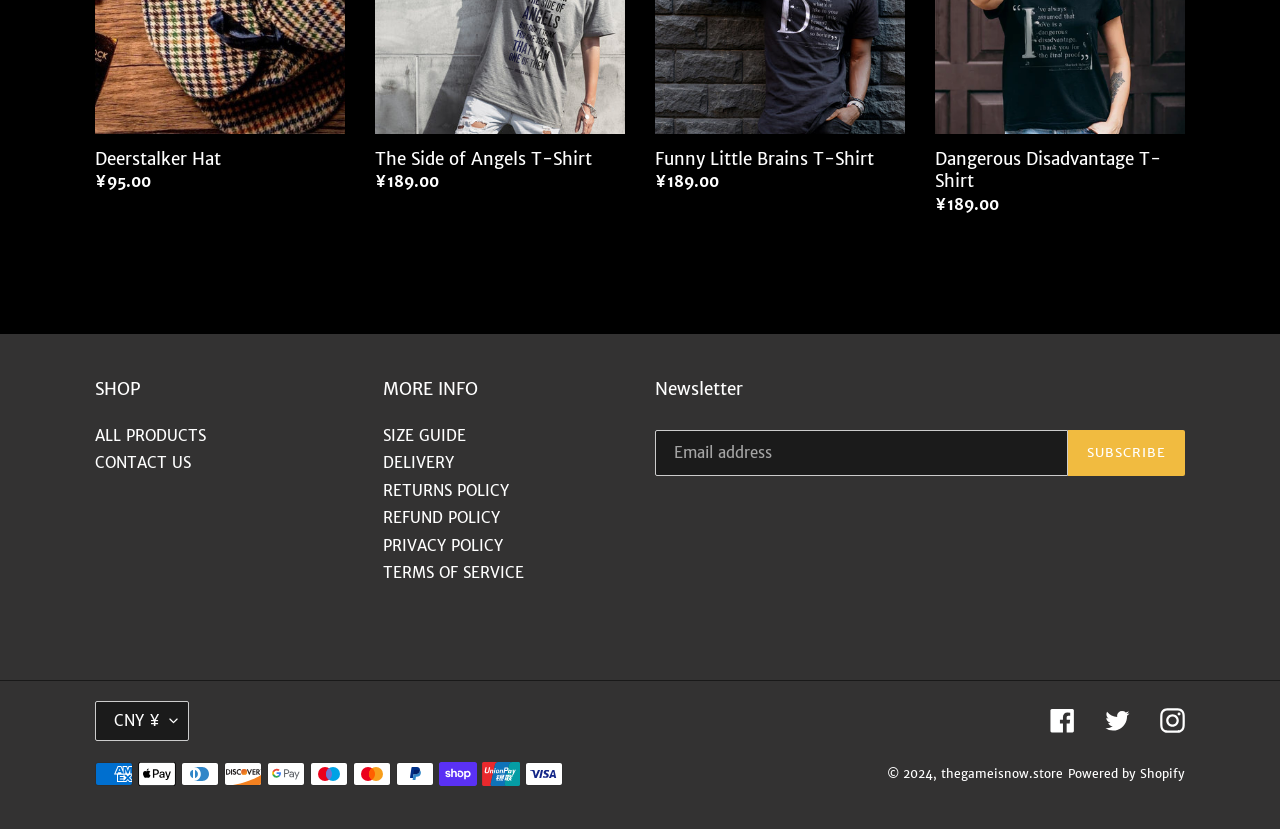Identify the bounding box coordinates of the clickable region necessary to fulfill the following instruction: "Click the 'ALL PRODUCTS' link". The bounding box coordinates should be four float numbers between 0 and 1, i.e., [left, top, right, bottom].

[0.074, 0.513, 0.161, 0.536]